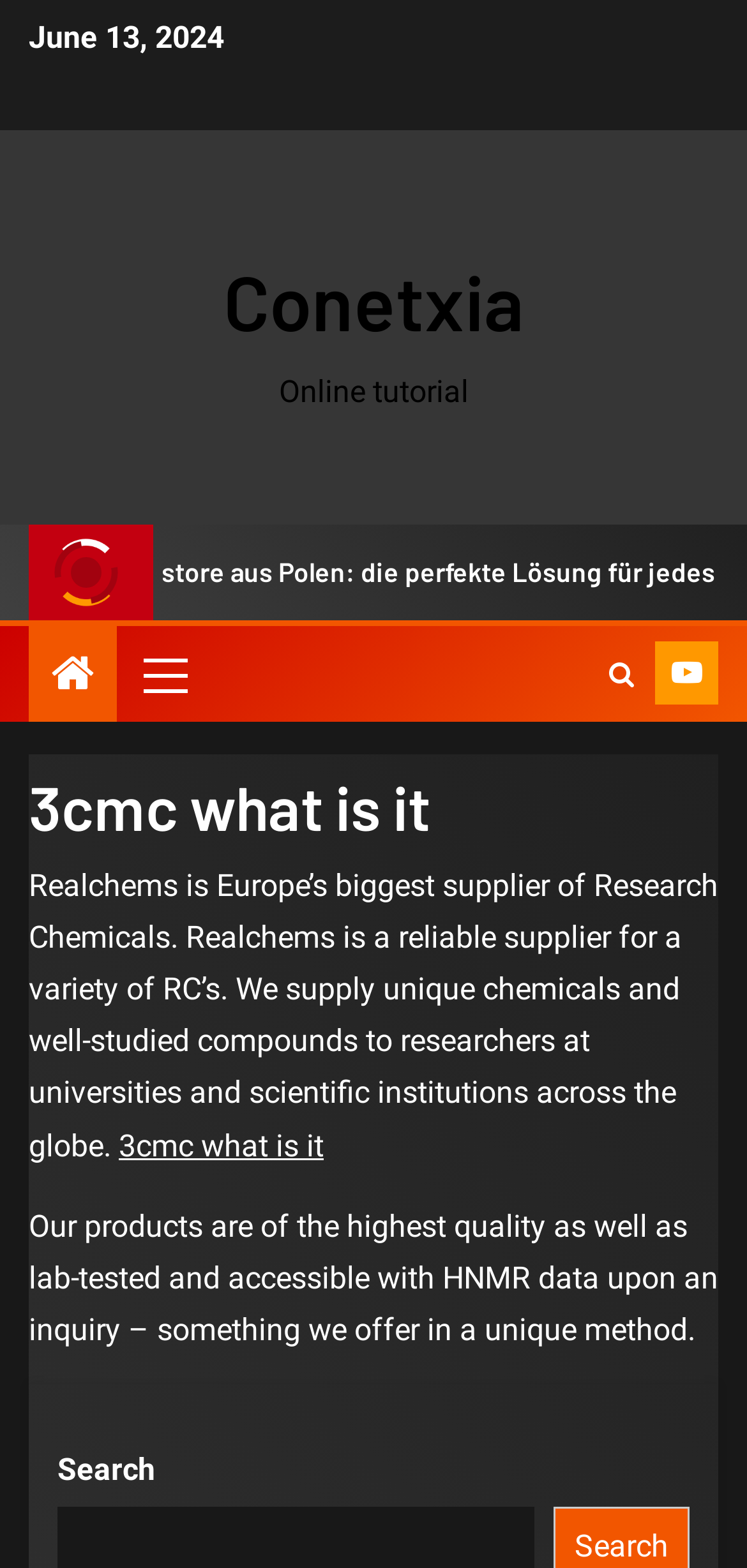Determine the webpage's heading and output its text content.

3cmc what is it